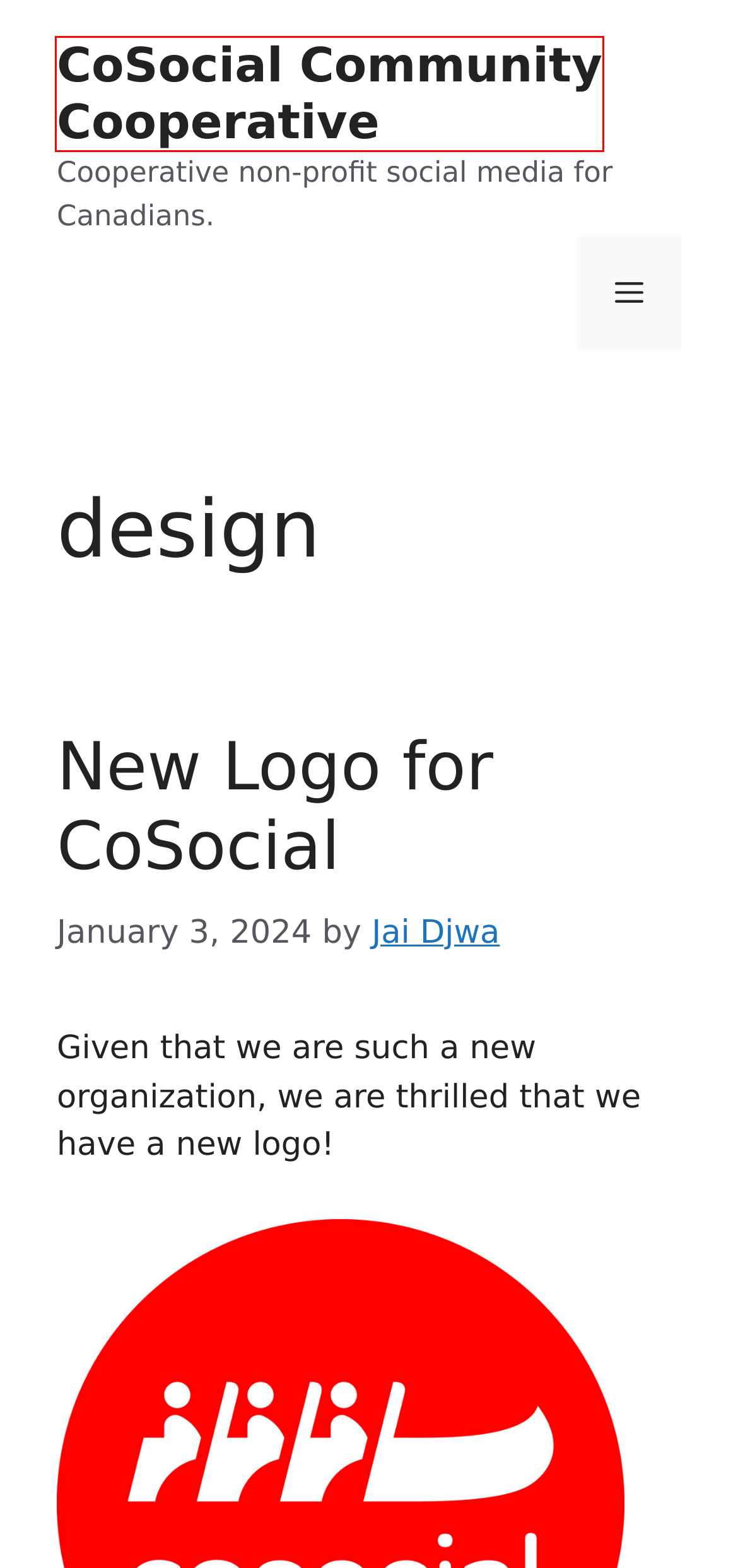Look at the screenshot of a webpage where a red bounding box surrounds a UI element. Your task is to select the best-matching webpage description for the new webpage after you click the element within the bounding box. The available options are:
A. CC BY-SA 4.0 Deed | Attribution-ShareAlike 4.0 International
 | Creative Commons
B. Server Maintenance 2023-10-01 - CoSocial Community Cooperative
C. CoSocial Community Cooperative: "And now here's a quick poll on the two mood board…" - CoSocial
D. CoSocial Community Cooperative: "In the interests of clarity and timeliness, we're…" - CoSocial
E. Welcome! - CoSocial Community Cooperative
F. Frequently Asked Questions - CoSocial Community Cooperative
G. News - CoSocial Community Cooperative
H. CoSocial Community Cooperative (@coop@cosocial.ca) - CoSocial

E